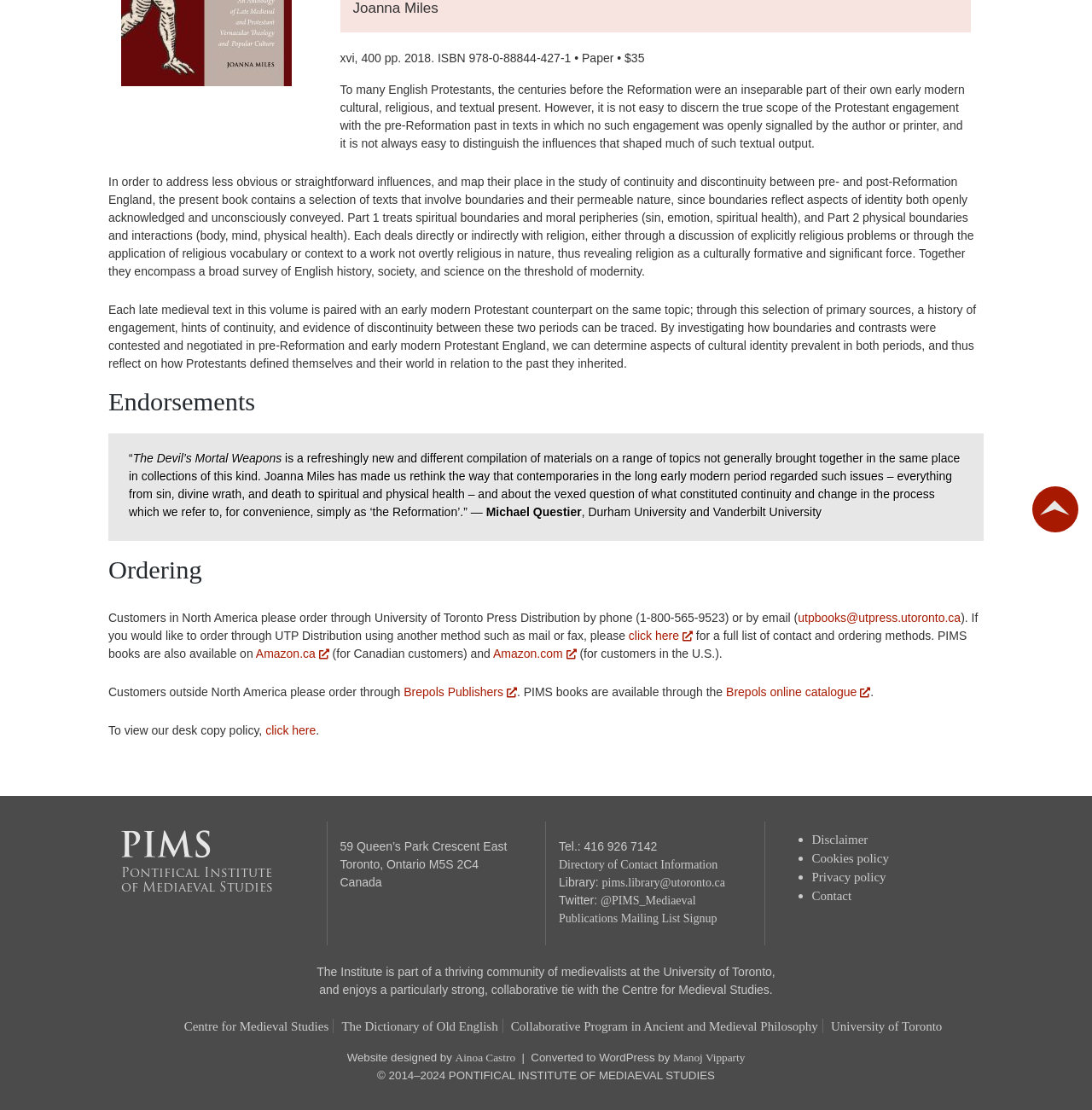Determine the bounding box coordinates for the UI element matching this description: "go back to top".

[0.945, 0.438, 0.988, 0.48]